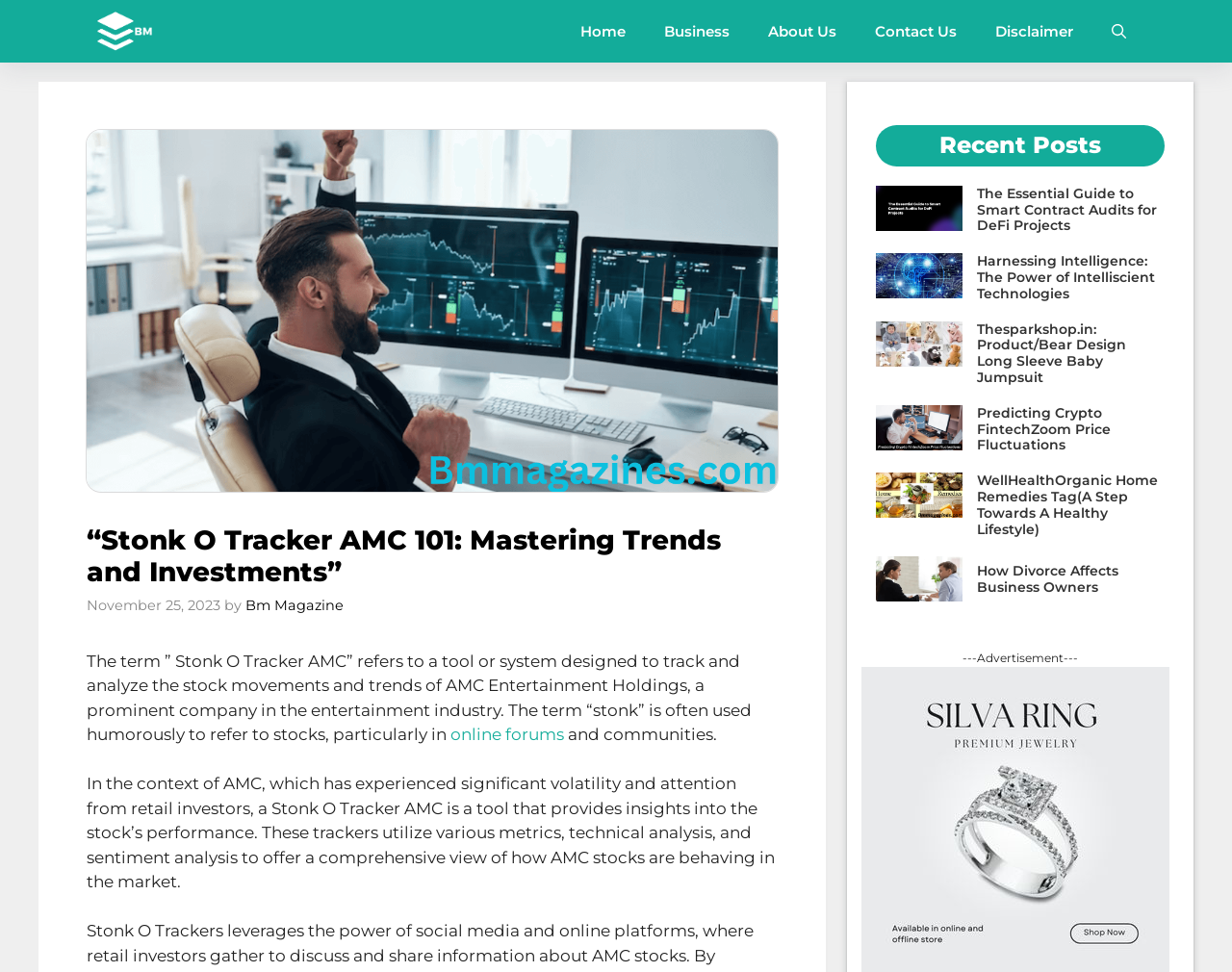Given the description of the UI element: "About Us", predict the bounding box coordinates in the form of [left, top, right, bottom], with each value being a float between 0 and 1.

[0.608, 0.0, 0.695, 0.064]